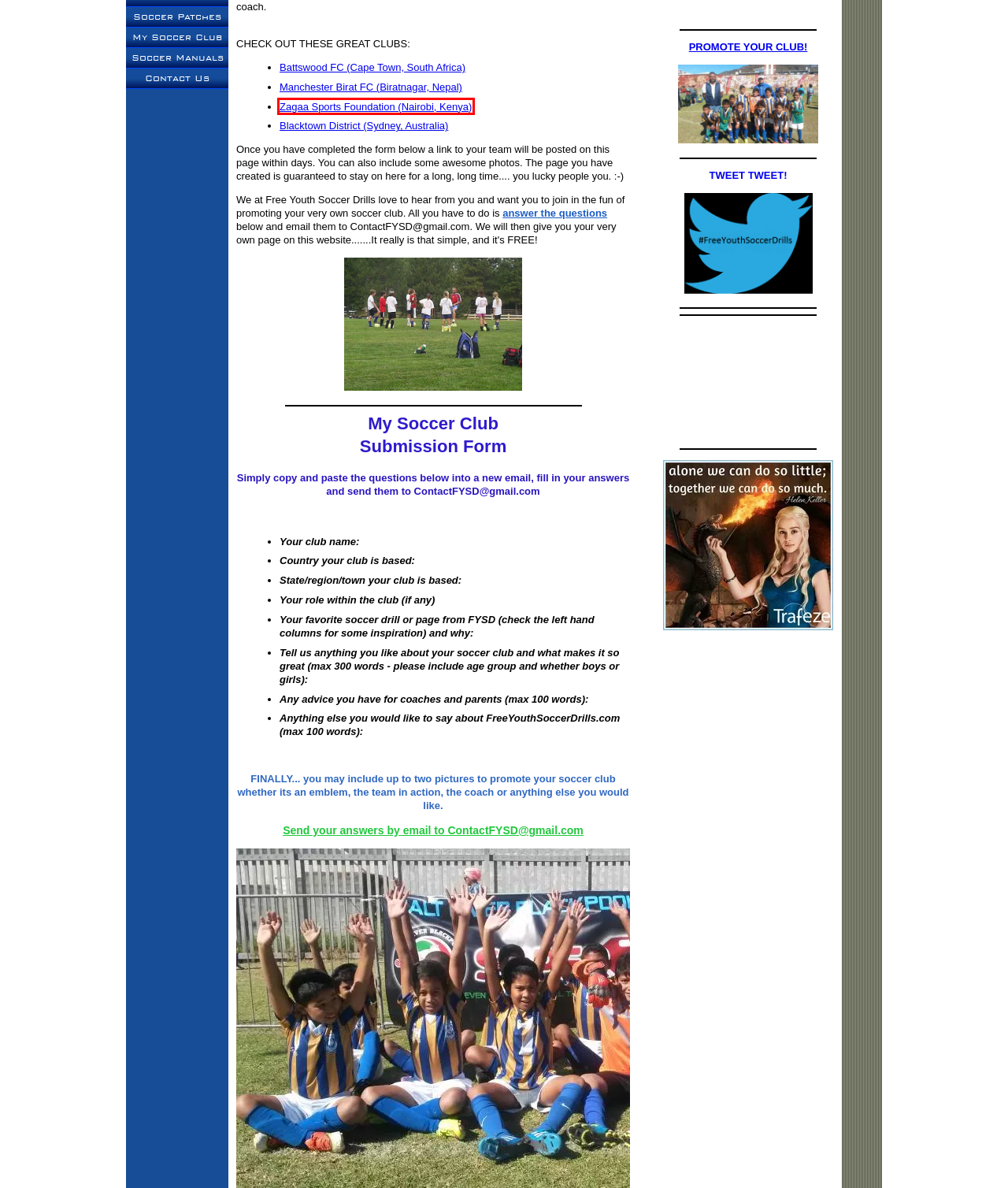Given a screenshot of a webpage featuring a red bounding box, identify the best matching webpage description for the new page after the element within the red box is clicked. Here are the options:
A. My Soccer Club team page - Battswood FC
B. My Soccer Club team page - Manchester Birat
C. Solo Build It! (SBI!): Solopreneurs Build A Profitable Online Business
D. My Soccer Club: Blacktown District
E. My Soccer Club team page - Zagaa Sports Foundation
F. Soccer coaching manuals from free youth soccer drills!
G. Learn Free Youth Soccer Drills!
H. The privacy policy for Free Youth Soccer Drills

E